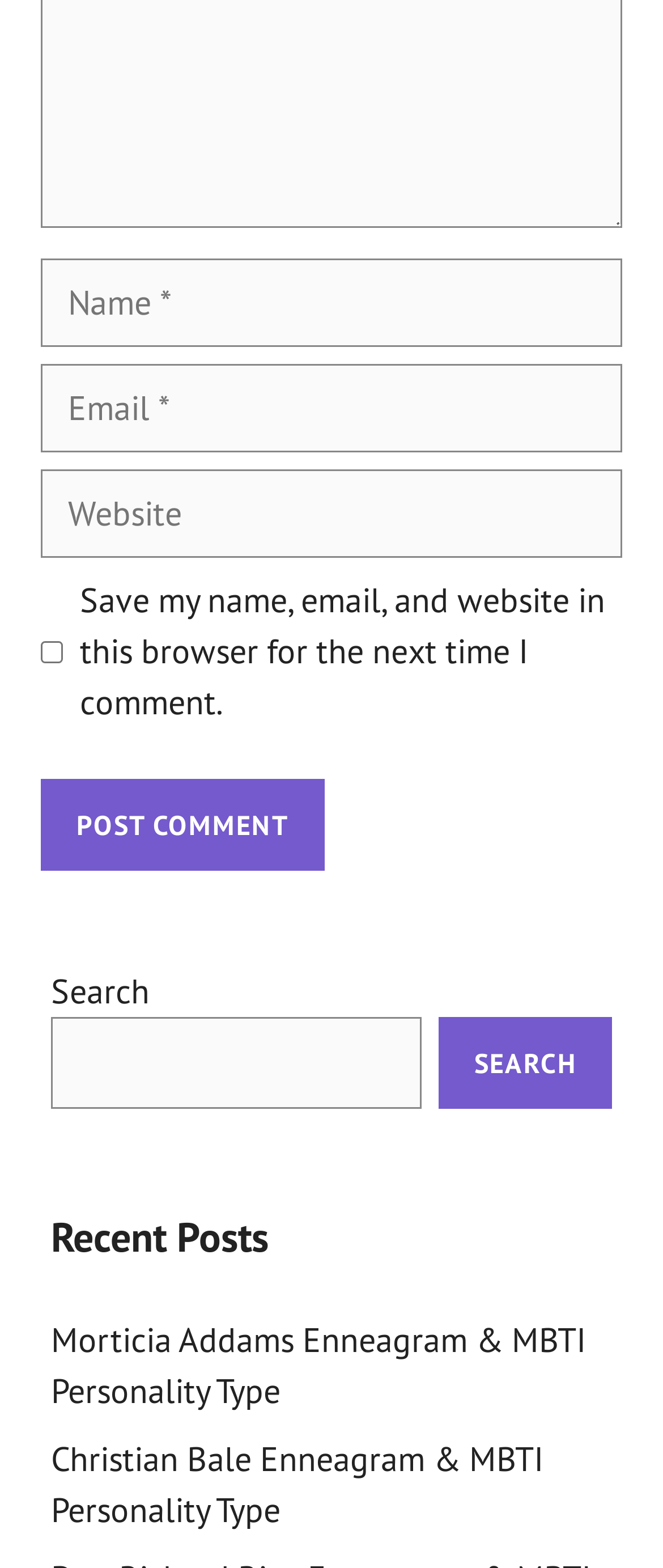Provide your answer to the question using just one word or phrase: What is the label of the first checkbox?

Save my name, email, and website in this browser for the next time I comment.